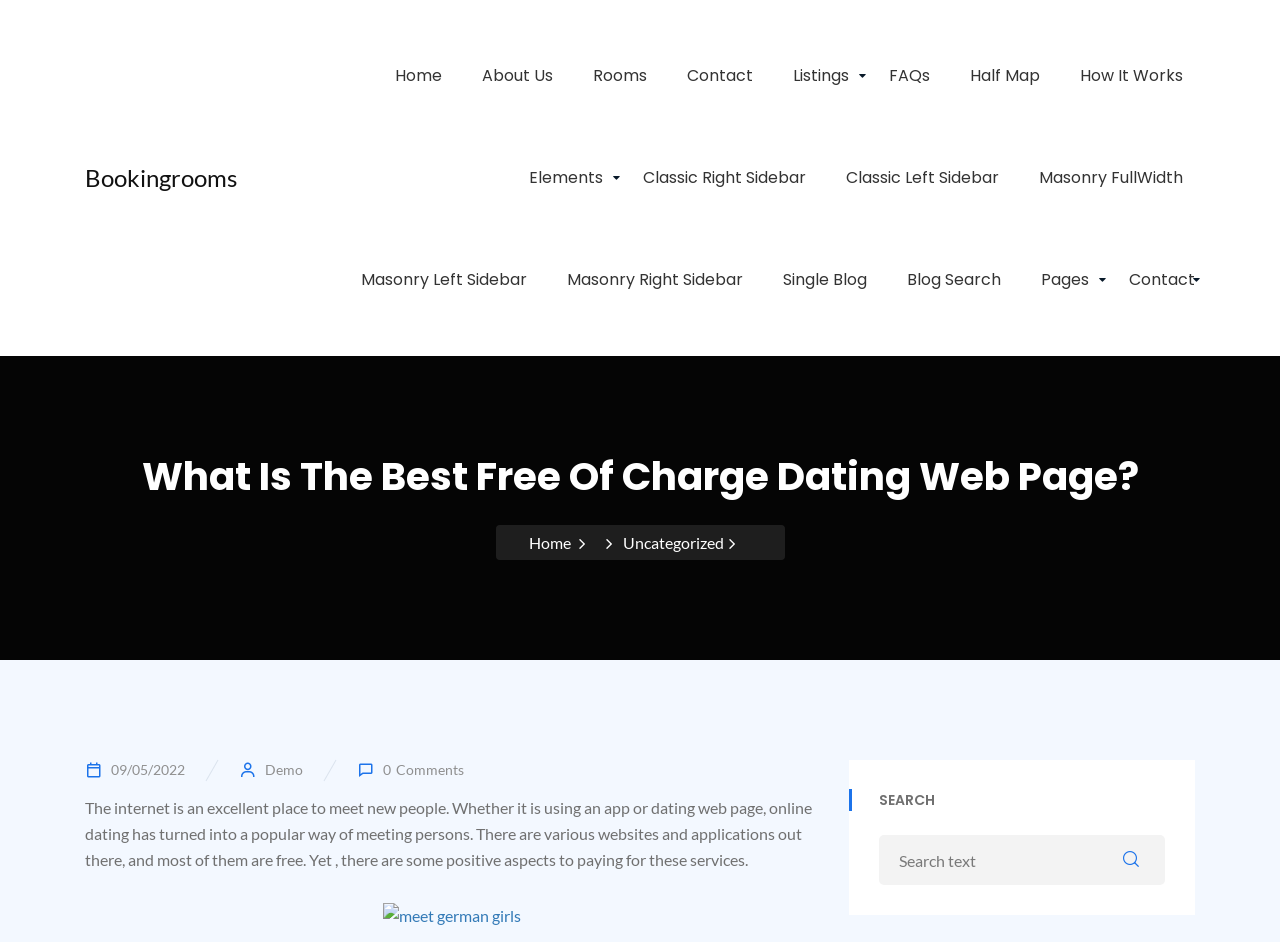Provide a comprehensive description of the webpage.

The webpage is about finding the best free dating website. At the top, there is a navigation menu with links to various pages, including "Home", "About Us", "Rooms", "Contact", "Listings", "FAQs", "Half Map", and "How It Works". Below the navigation menu, there are more links to different page layouts, such as "Classic Right Sidebar", "Classic Left Sidebar", and "Masonry FullWidth".

The main content of the webpage starts with a heading that asks "What Is The Best Free Of Charge Dating Web Page?" Below the heading, there is a link to "Home" and a category name. The category name has a sub-link to "Uncategorized". 

On the left side, there is a section with three lines of text: "09/05/2022", "Demo", and "Comments". Below this section, there is a paragraph of text that discusses online dating and its popularity. The paragraph is followed by a link to "meet german girls" with an accompanying image.

On the right side, there is a search bar with a heading that says "SEARCH". The search bar has a text input field and a search button with a magnifying glass icon.